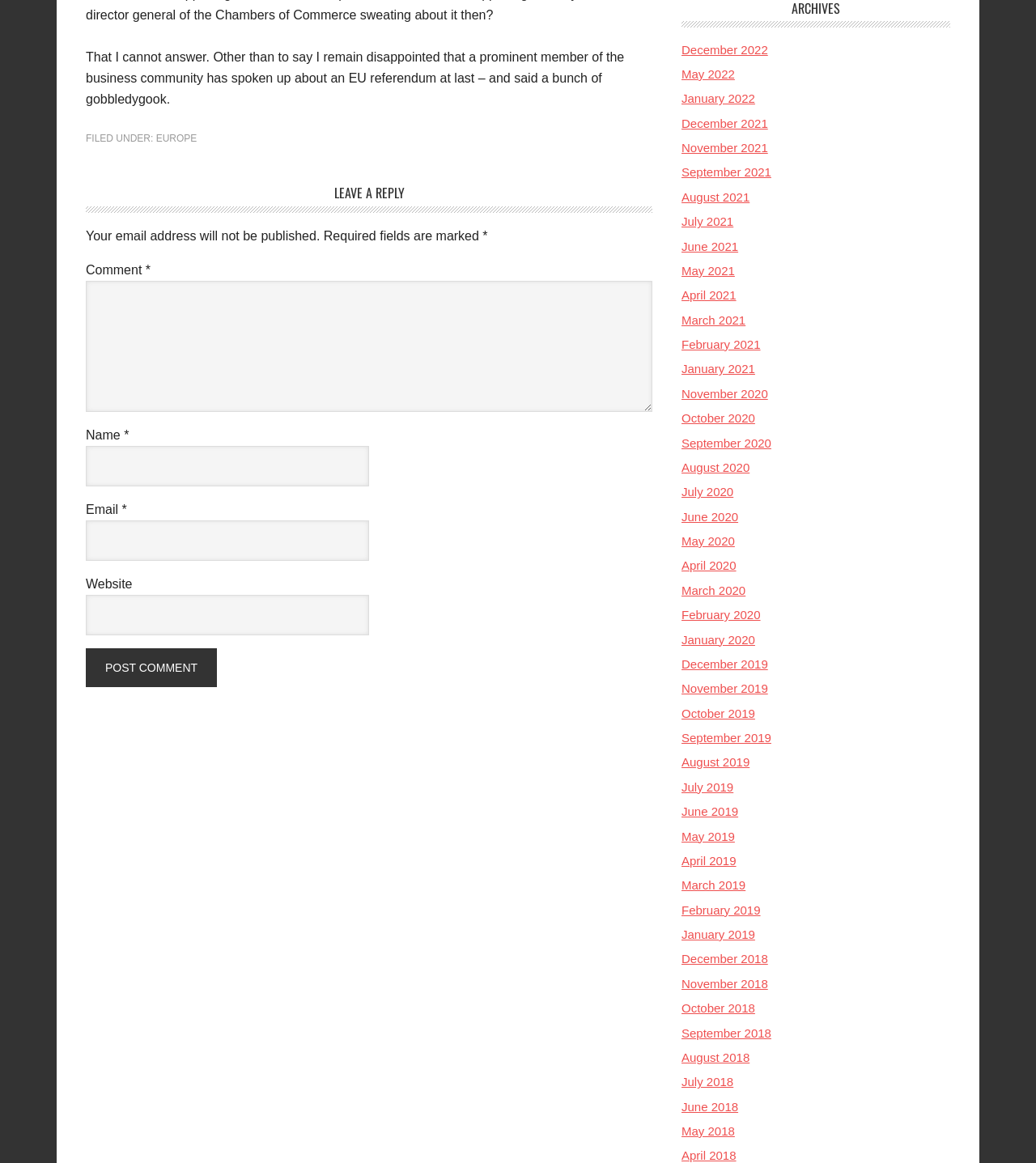How can users navigate to previous articles?
Provide a detailed answer to the question using information from the image.

The webpage has an 'ARCHIVES' section that provides links to previous articles, organized by month and year, allowing users to navigate to previous articles.